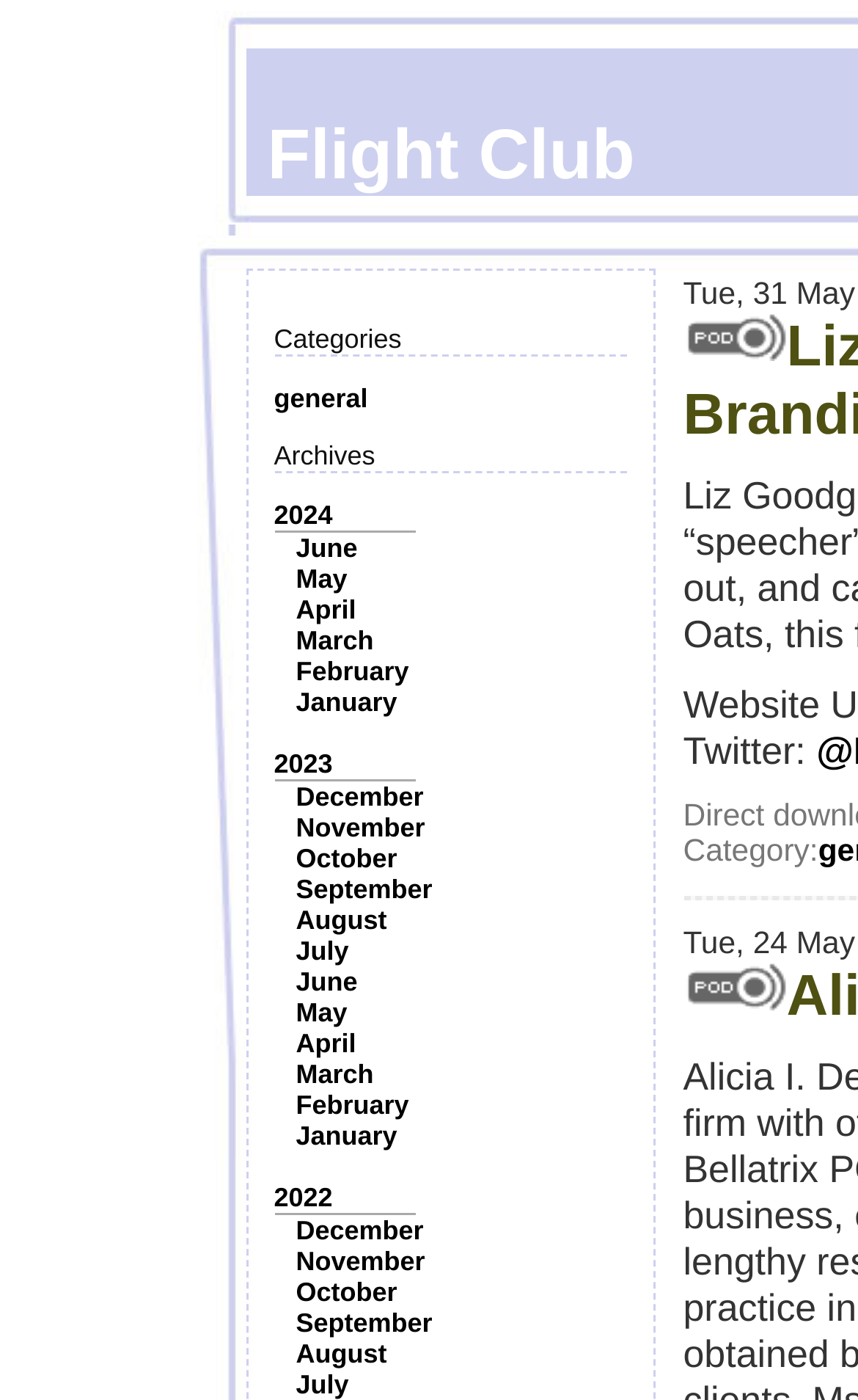Generate a detailed explanation of the webpage's features and information.

The webpage is titled "Flight Club" and appears to be a blog or archive page. At the top, there is a section with the title "Categories" followed by a link to "general". Below this, there is a list of archive links organized by year and month, with the years 2024, 2023, and 2022 listed. Each year has a series of month links, such as "June", "May", and "April", listed in chronological order.

To the right of the archive list, there is an image, followed by a "Twitter:" label and another image below it. Further down, there is a "Category:" label.

The overall structure of the page is divided into two main sections: the archive list on the left and the image and label section on the right. The archive list takes up most of the vertical space, with the image and label section taking up a smaller portion of the page.